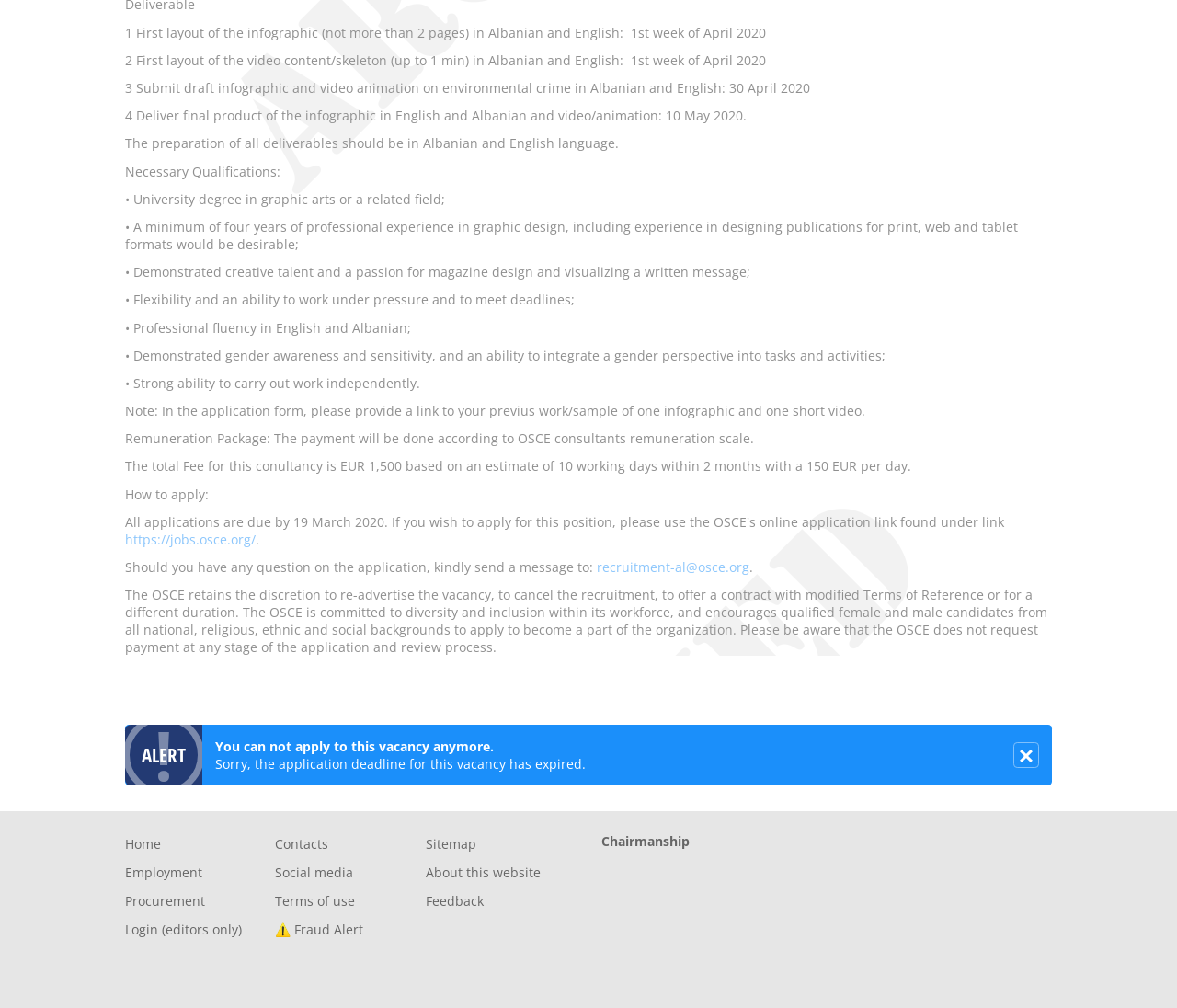What is the purpose of the consultancy?
Provide an in-depth and detailed answer to the question.

The purpose of the consultancy is to design infographic and video content, as mentioned in the tasks section, which includes preparing the first layout of the infographic and video content/skeleton, submitting draft infographic and video animation, and delivering the final product.